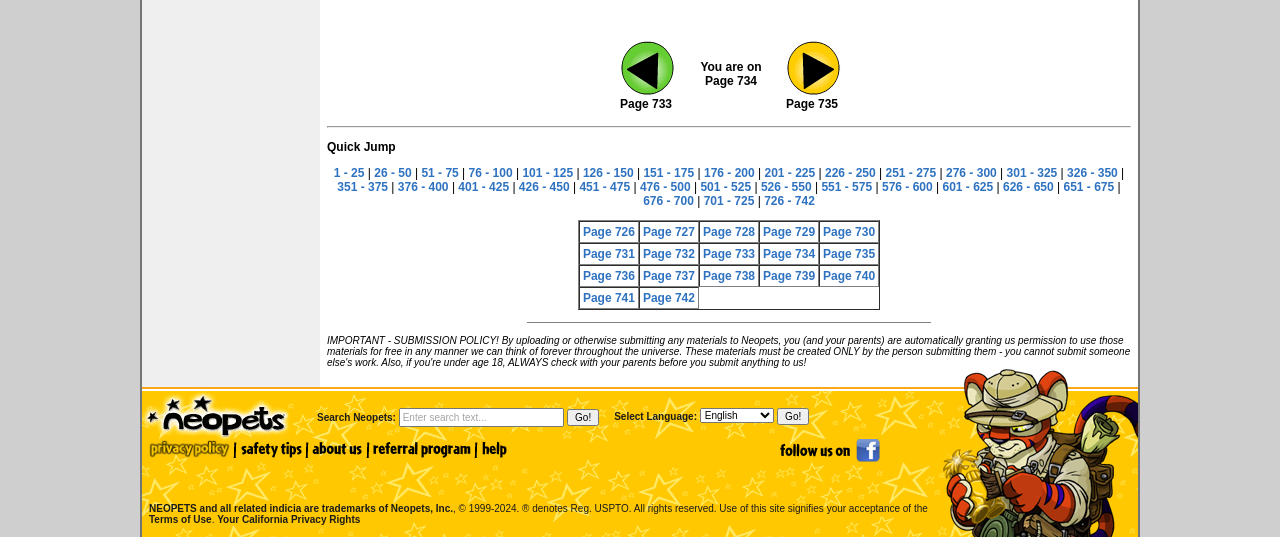Find the bounding box coordinates for the area you need to click to carry out the instruction: "Go to 276 - 300". The coordinates should be four float numbers between 0 and 1, indicated as [left, top, right, bottom].

[0.739, 0.309, 0.779, 0.335]